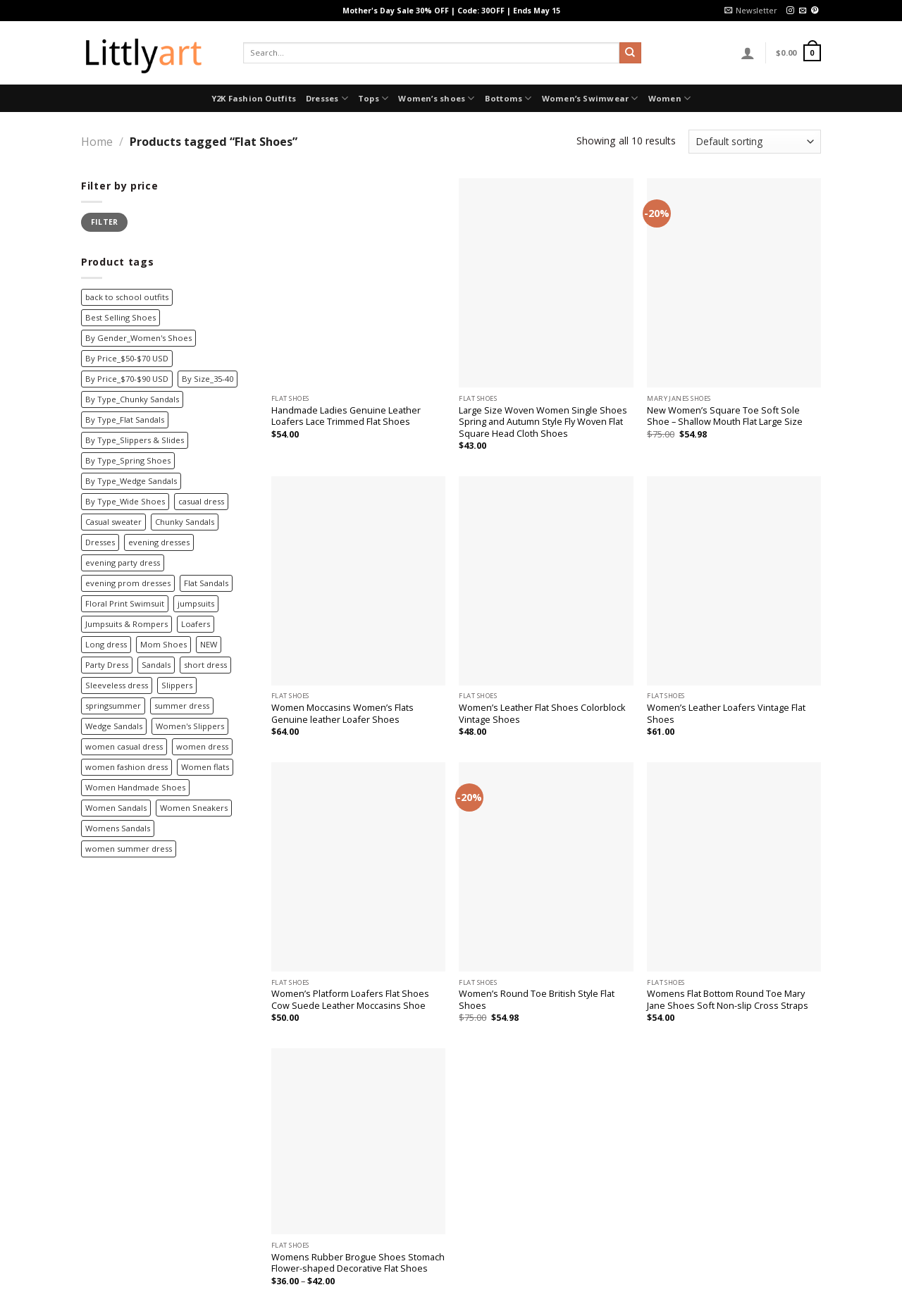Answer this question in one word or a short phrase: How many types of women's shoes are available?

At least 5